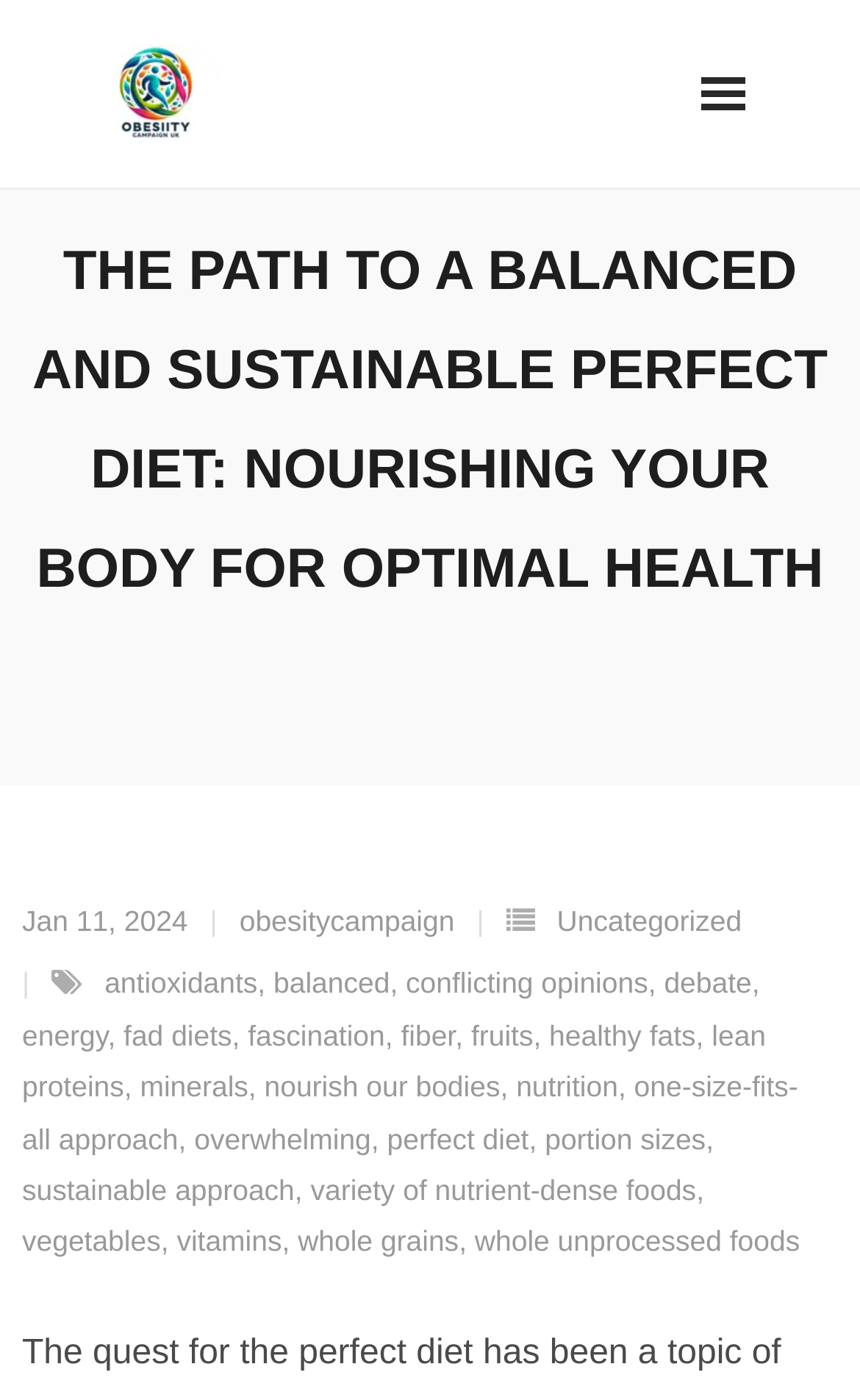Provide the bounding box coordinates of the section that needs to be clicked to accomplish the following instruction: "Click the link to read about antioxidants."

[0.122, 0.691, 0.299, 0.714]